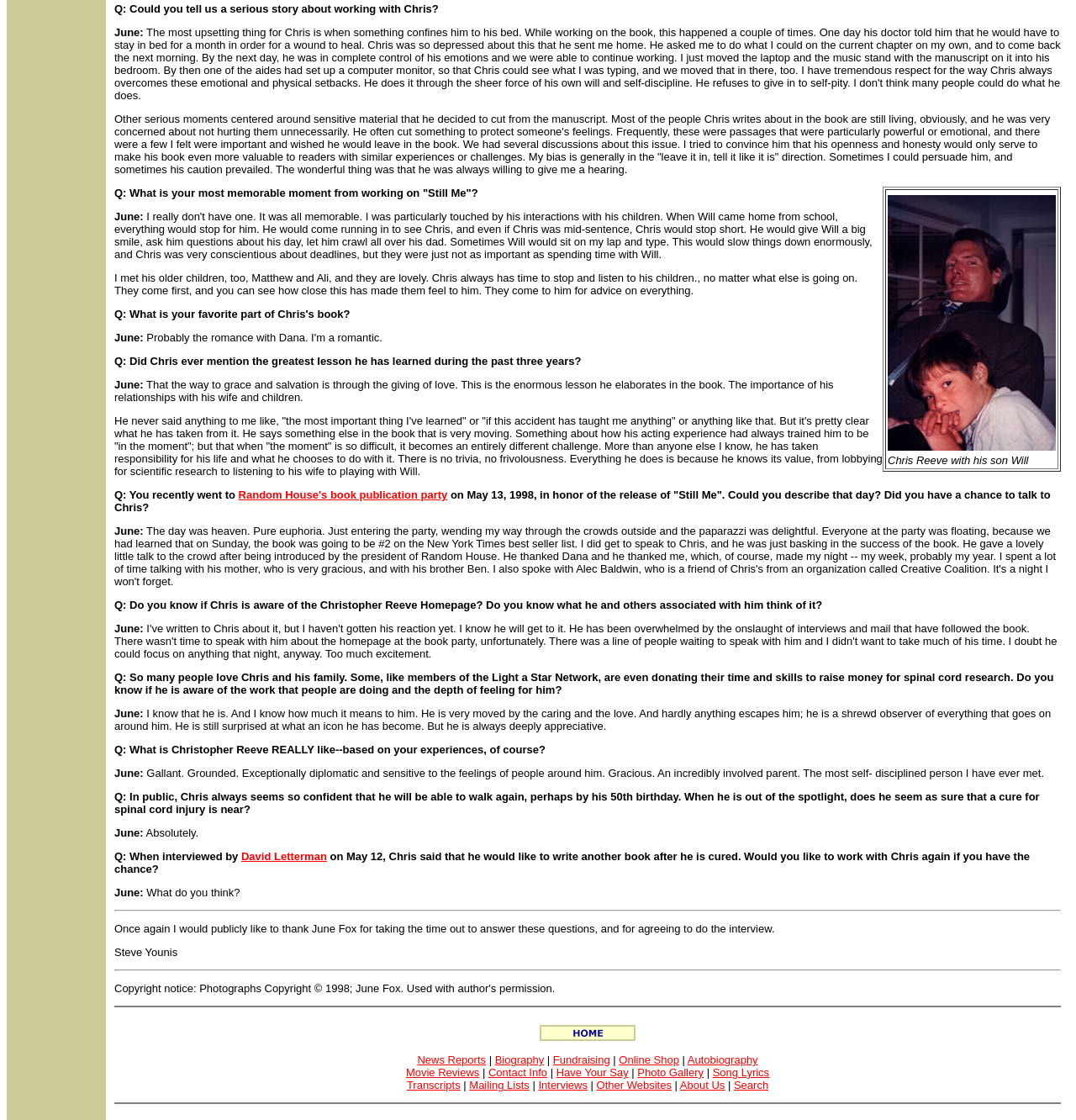What is the title of Chris Reeve's book?
Please give a detailed answer to the question using the information shown in the image.

The book being referred to is 'Still Me', which is an autobiography written by Chris Reeve, and June Fox is sharing her experiences working with him on this book.